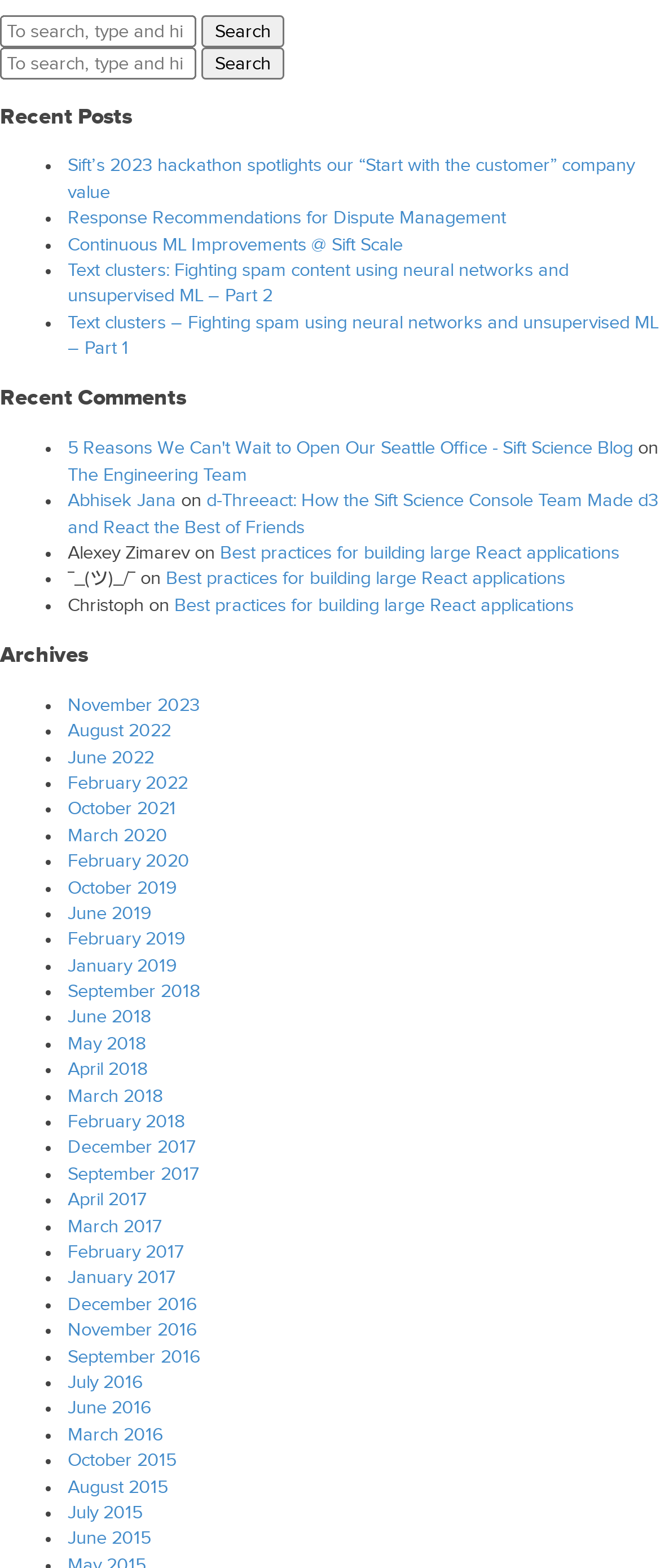Please identify the bounding box coordinates of the element that needs to be clicked to perform the following instruction: "View recent posts".

[0.0, 0.064, 1.0, 0.084]